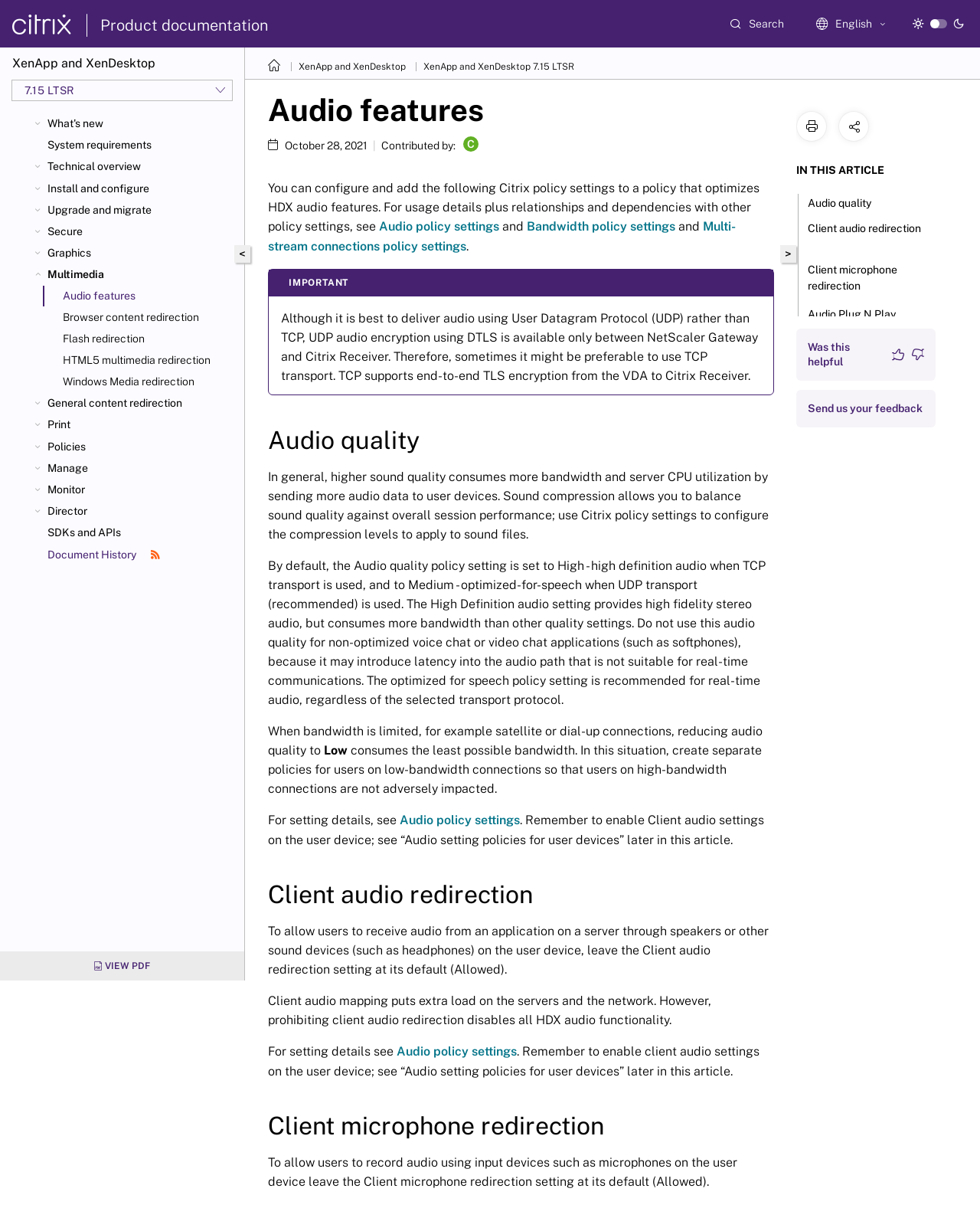Locate the bounding box coordinates of the element's region that should be clicked to carry out the following instruction: "Search for something". The coordinates need to be four float numbers between 0 and 1, i.e., [left, top, right, bottom].

[0.735, 0.009, 0.81, 0.03]